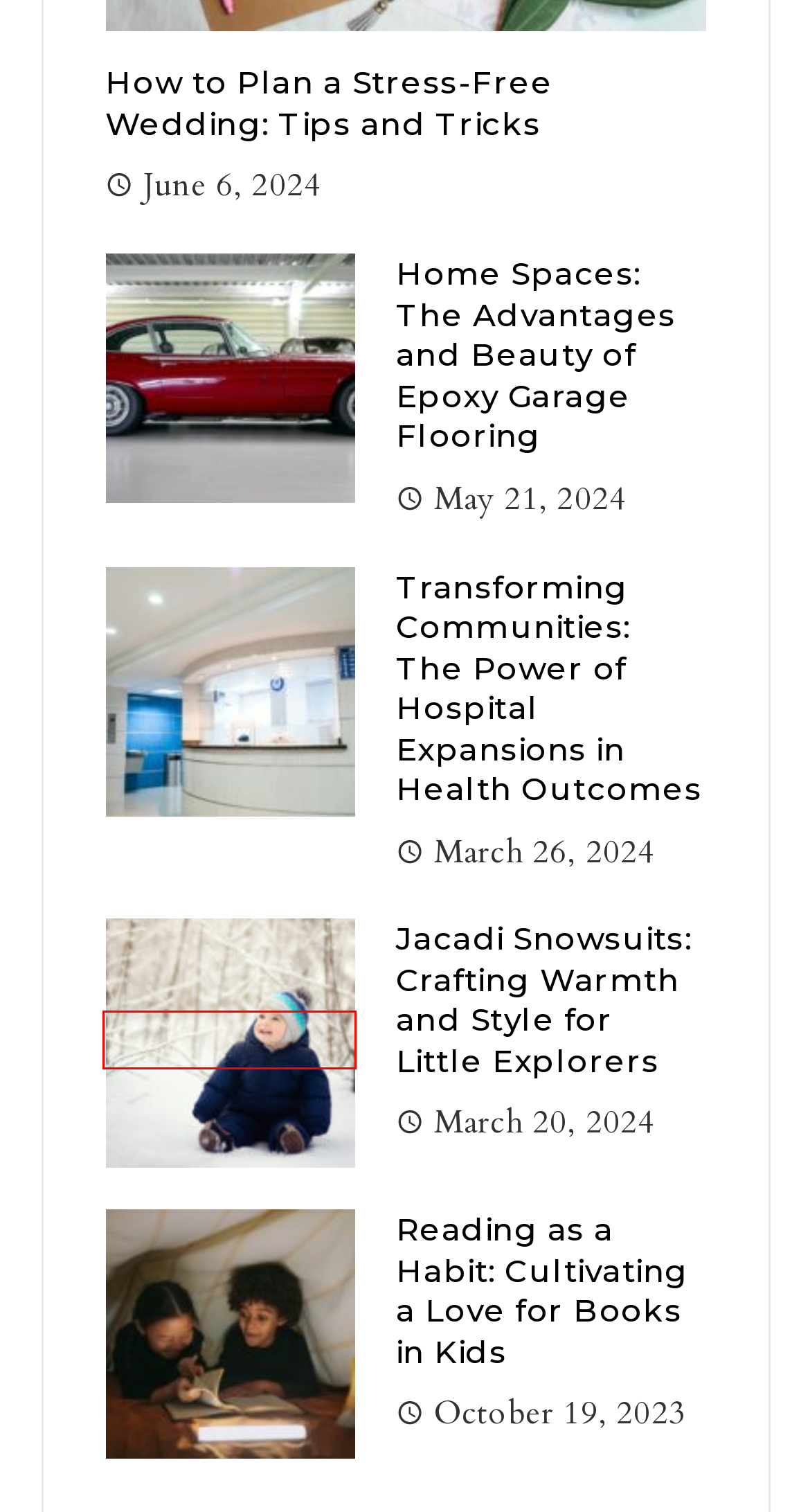Look at the screenshot of a webpage with a red bounding box and select the webpage description that best corresponds to the new page after clicking the element in the red box. Here are the options:
A. Transforming Communities: The Power Of Hospital Expansions In Health Outcomes | Ms. Taken
B. How To Plan A Stress-Free Wedding: Tips And Tricks | Ms. Taken
C. Navigating The ACMPR Renewal Process During Pandemics | Ms. Taken
D. About | Ms. Taken
E. Home Spaces: The Advantages And Beauty Of Epoxy Garage Flooring | Ms. Taken
F. Fitness Tips: How To Regain Back Your Shape After Giving Birth | Ms. Taken
G. Jacadi Snowsuits: Crafting Warmth And Style For Little Explorers | Ms. Taken
H. Reading As A Habit: Cultivating A Love For Books In Kids | Ms. Taken

G